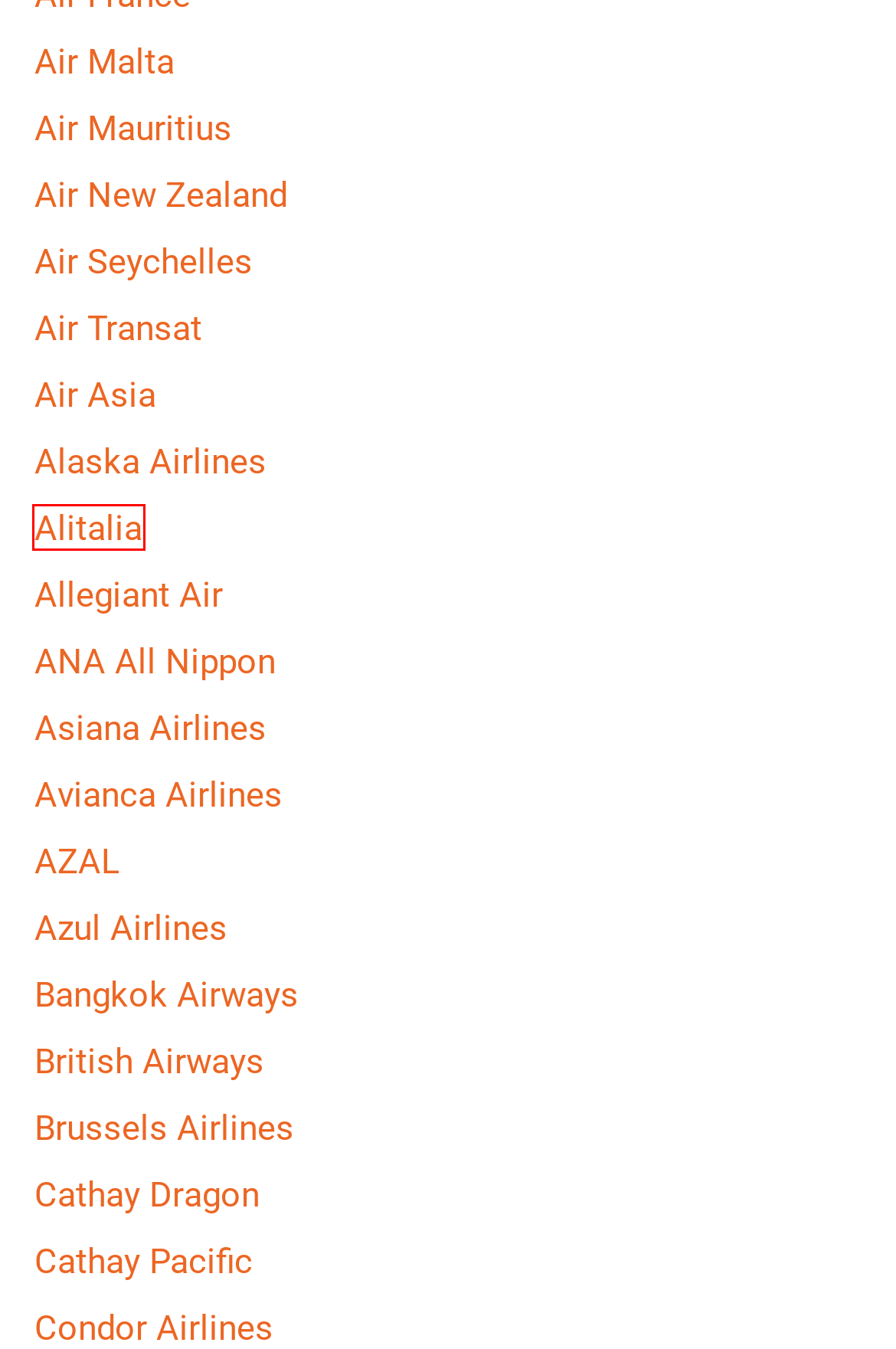You are given a screenshot of a webpage with a red bounding box around an element. Choose the most fitting webpage description for the page that appears after clicking the element within the red bounding box. Here are the candidates:
A. Alitalia Pet Policy: Get Standard Rules For Safe Pet Flights
B. Air Mauritius Pet Policy: Guidelines For Better Pet Flights
C. Guidelines of Cathay Dragon Pet Policy (Rules & Norms)
D. Azul Airlines Pet Policy - Travelling with Pets Abroad
E. Brussels Airlines Pet Policy Rules - For Comfort Pet Flight
F. Cathay Pacific Airway Pet Policy For Pets To Travel In Hold
G. Air New Zealand Pet Policy: Rules For Pets To Travel Abroad
H. Does AirAsia Pet Policy permit pets in AirAsia's flight?

A